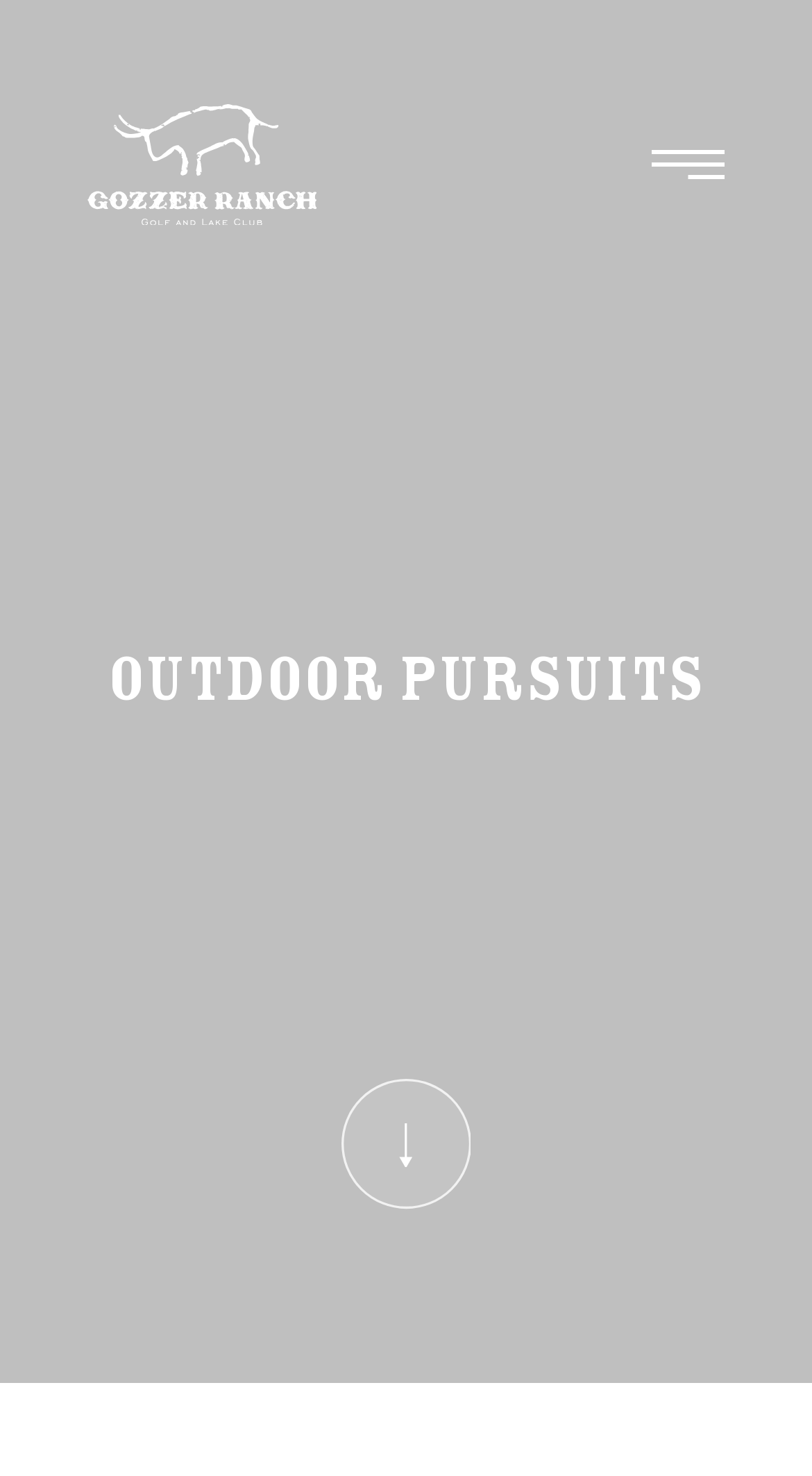Utilize the details in the image to give a detailed response to the question: What type of content is presented on the webpage?

The presence of images, videos, and buttons on the webpage suggests that the content is presented in a visual and interactive format, allowing users to engage with the content in different ways.